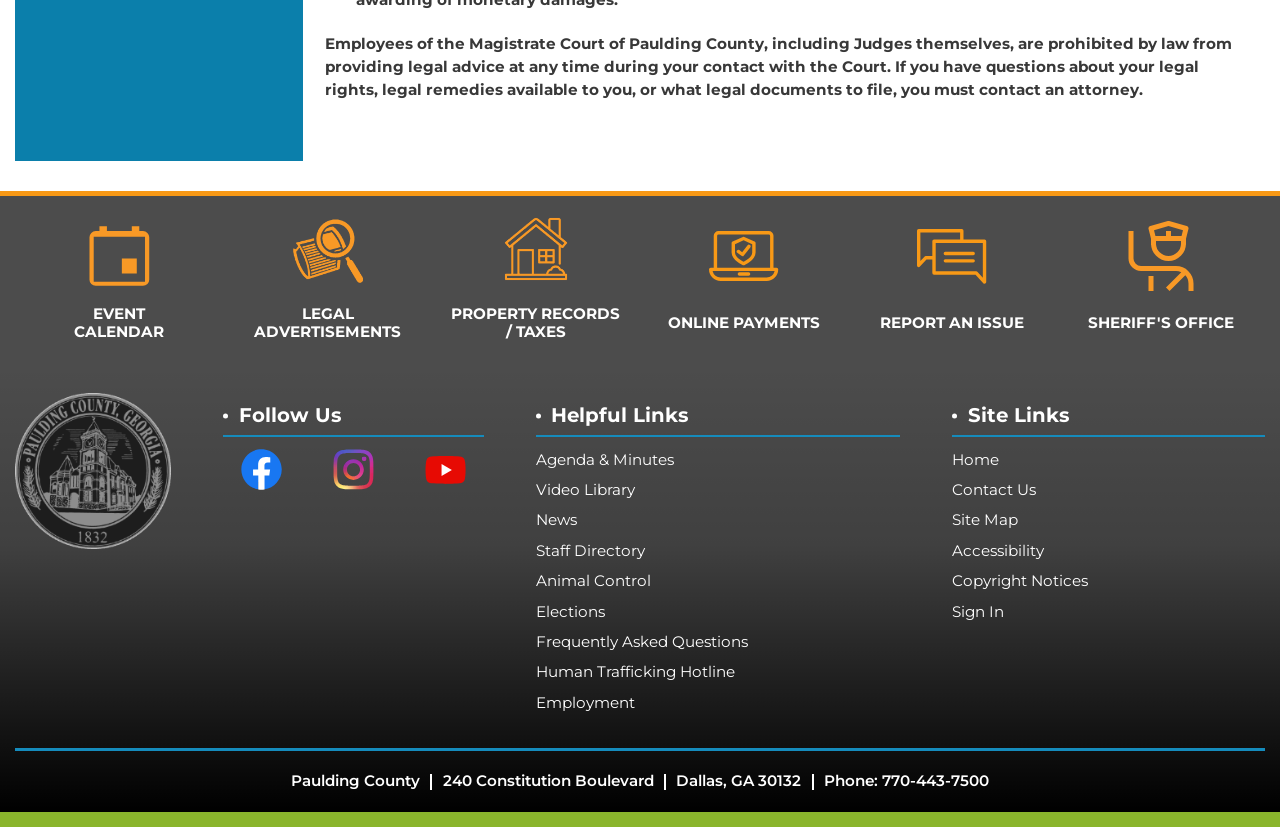Find the bounding box coordinates for the HTML element specified by: "Legal Advertisements".

[0.182, 0.237, 0.33, 0.443]